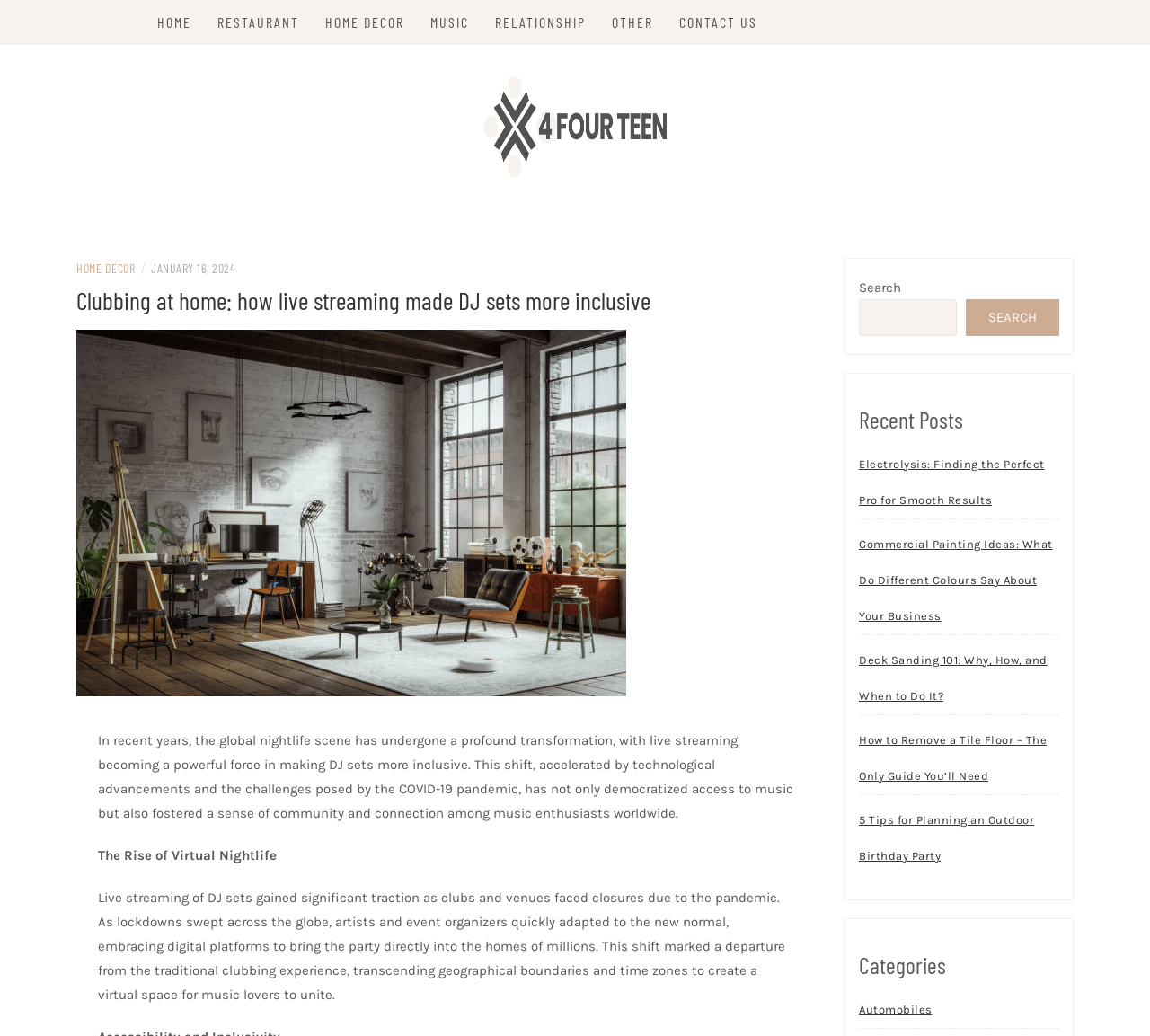Using the webpage screenshot, locate the HTML element that fits the following description and provide its bounding box: "Search".

[0.84, 0.289, 0.921, 0.324]